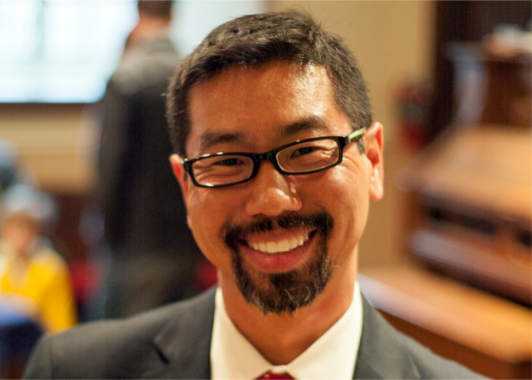What is the purpose of the event mentioned in the caption?
Answer the question based on the image using a single word or a brief phrase.

Raising funds for Mt. Royal Elementary/Middle School